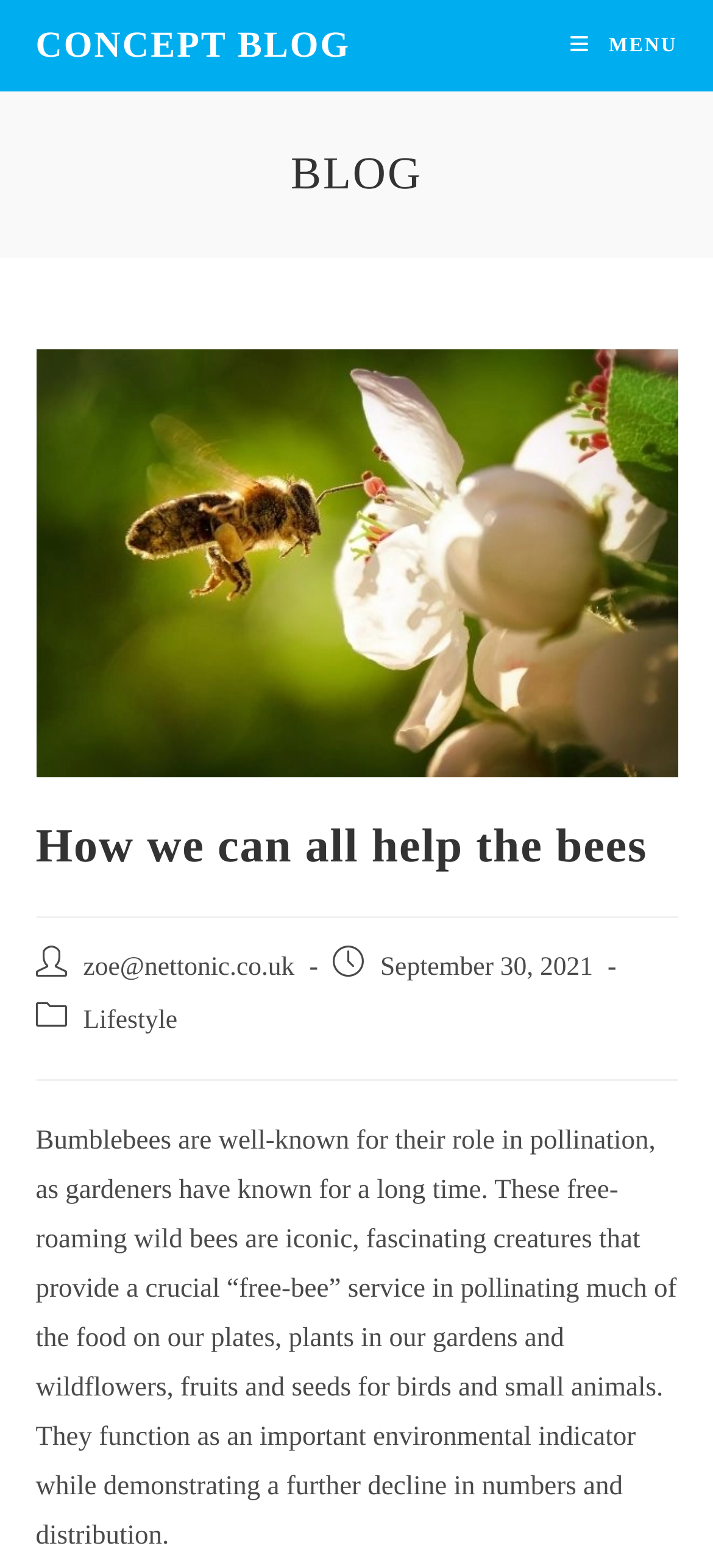Respond to the following question with a brief word or phrase:
What is the category of the current blog post?

Lifestyle